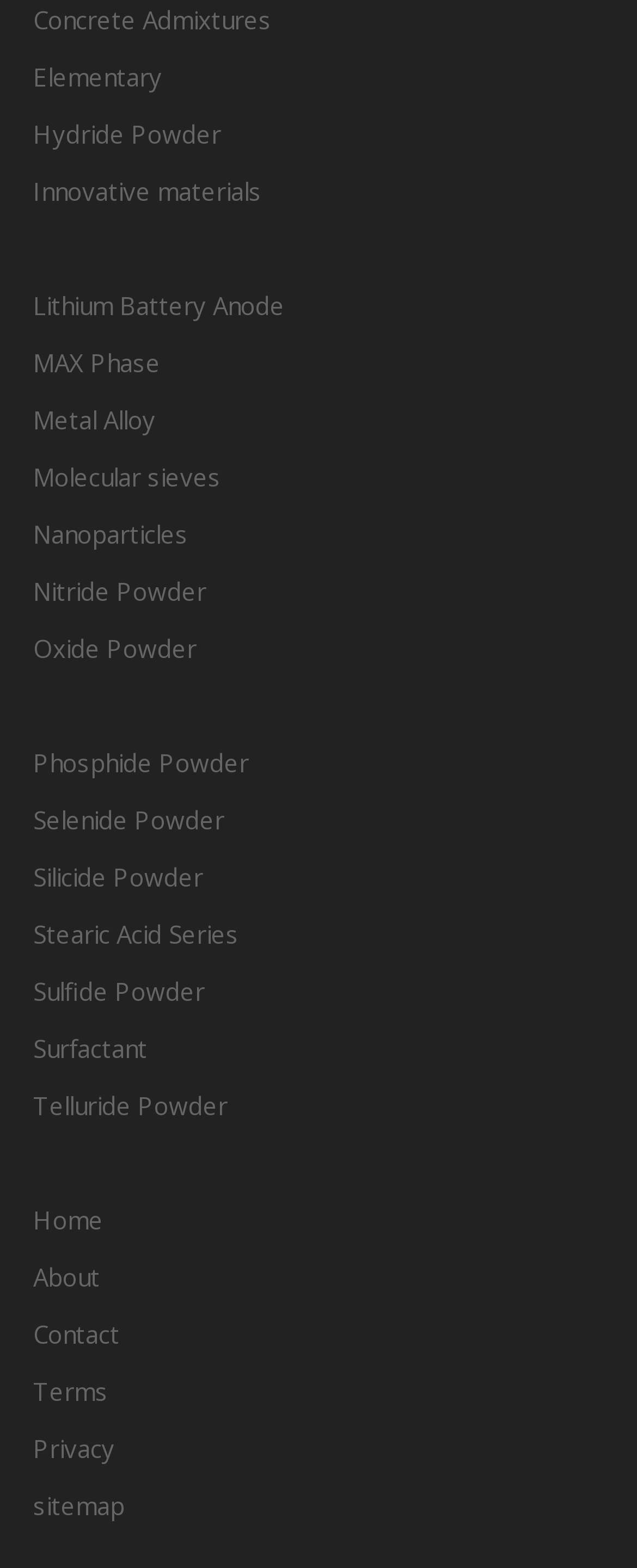Please identify the coordinates of the bounding box for the clickable region that will accomplish this instruction: "View About page".

[0.052, 0.804, 0.157, 0.825]